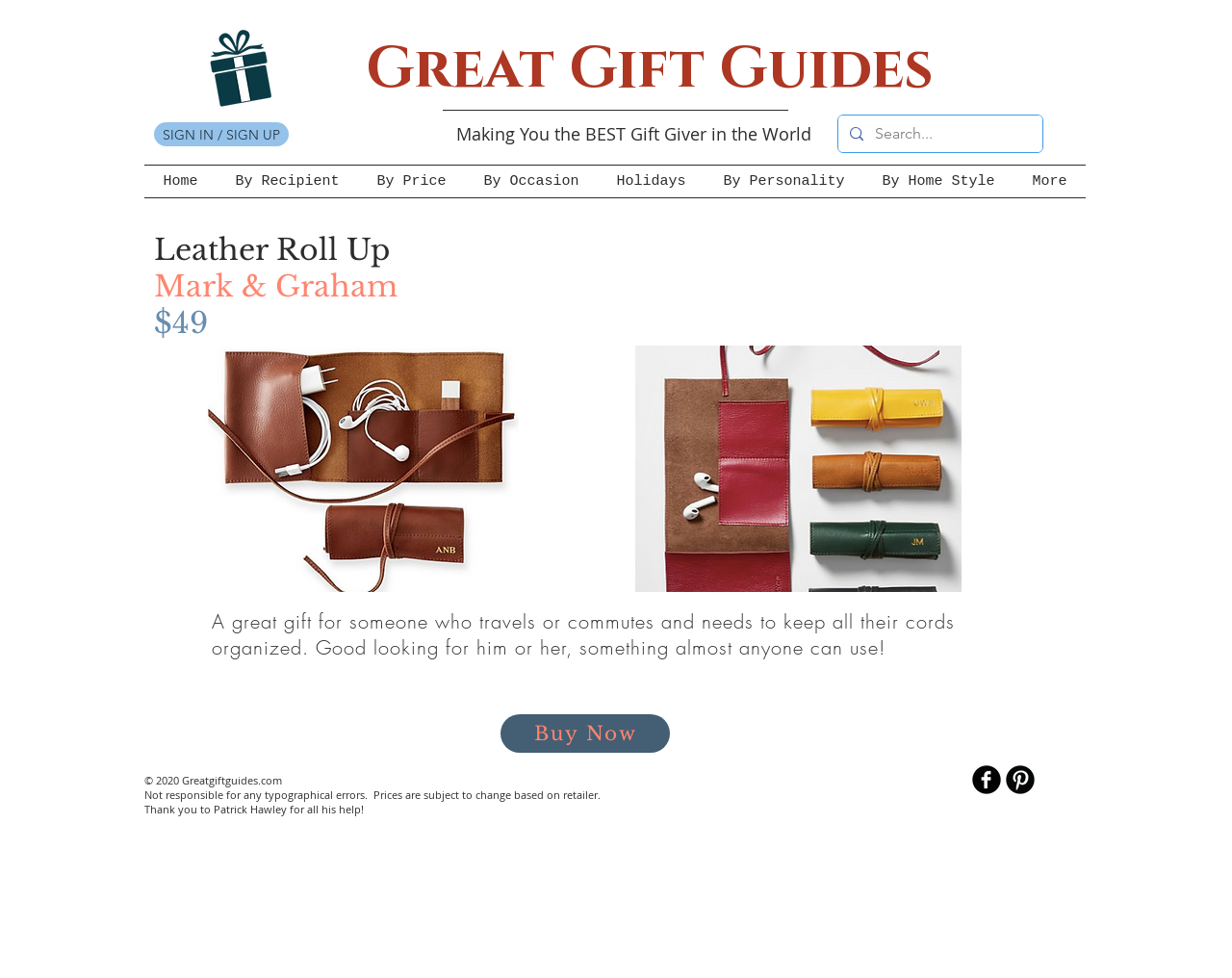Generate a thorough explanation of the webpage's elements.

This webpage appears to be a product page for a leather roll-up cord organizer. At the top left, there is a link to a "Gift Box" with a corresponding image. Next to it, a heading reads "Great Gift Guides". A button to "SIGN IN / SIGN UP" is located at the top right, accompanied by a link to "Making You the BEST Gift Giver in the World".

Below the top section, a search bar is situated, featuring a magnifying glass icon and a placeholder text "Search...". A navigation menu labeled "Site" is located to the left, with links to "Home", "By Recipient", "By Price", "By Occasion", "Holidays", "By Personality", and "By Home Style". The menu also includes a "More" option.

The main content area features a product image of the leather roll-up cord organizer, accompanied by links to "Leather Roll Up" and "Mark & Graham". The product price, "$49", is displayed below. Two more images of the product are shown, with links to "Leather Roll Up".

A descriptive text about the product is placed below the images, stating that it is a great gift for someone who travels or commutes and needs to keep their cords organized. A "Buy Now" link is situated below the text.

At the bottom of the page, a copyright notice and some disclaimers are displayed, including a note about typographical errors and price changes. A thank-you message to Patrick Hawley is also shown. Finally, a social media bar with links to Facebook and Pinterest is located at the bottom right.